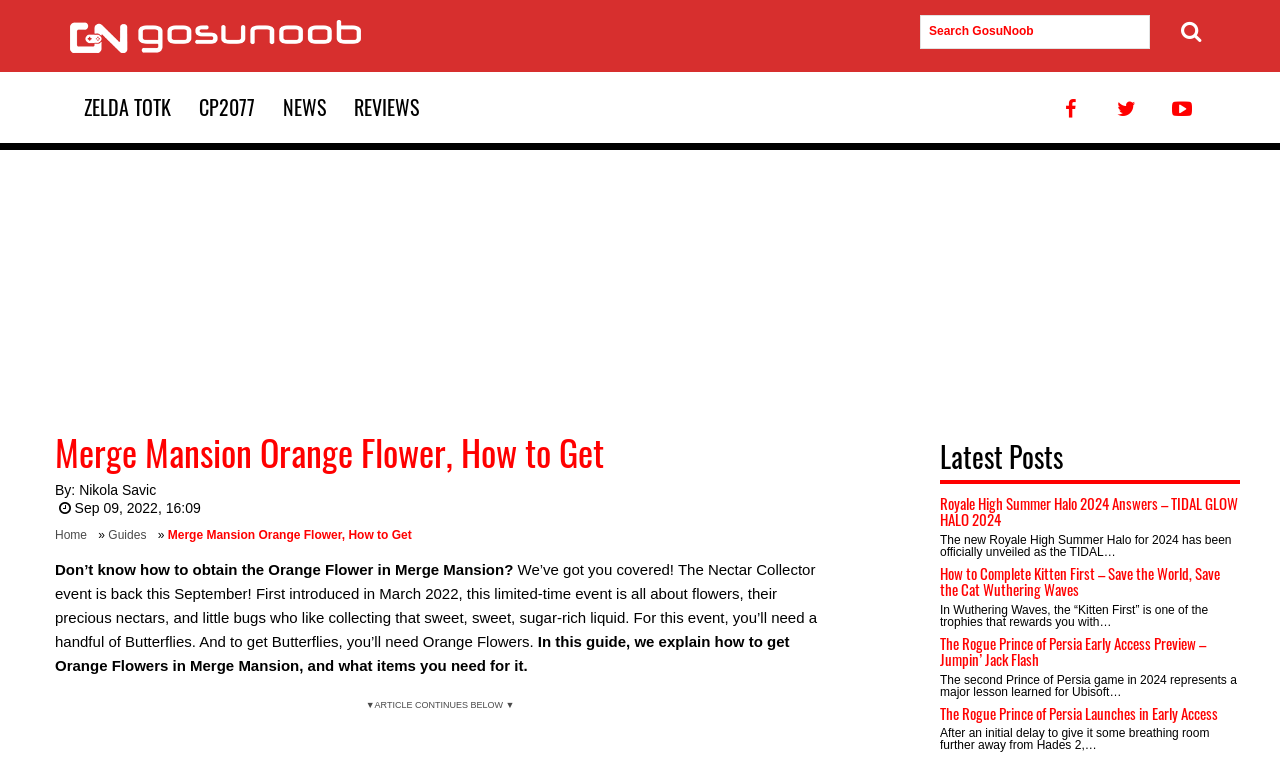Please identify the bounding box coordinates of the clickable area that will fulfill the following instruction: "Search GosuNoob". The coordinates should be in the format of four float numbers between 0 and 1, i.e., [left, top, right, bottom].

[0.719, 0.02, 0.898, 0.063]